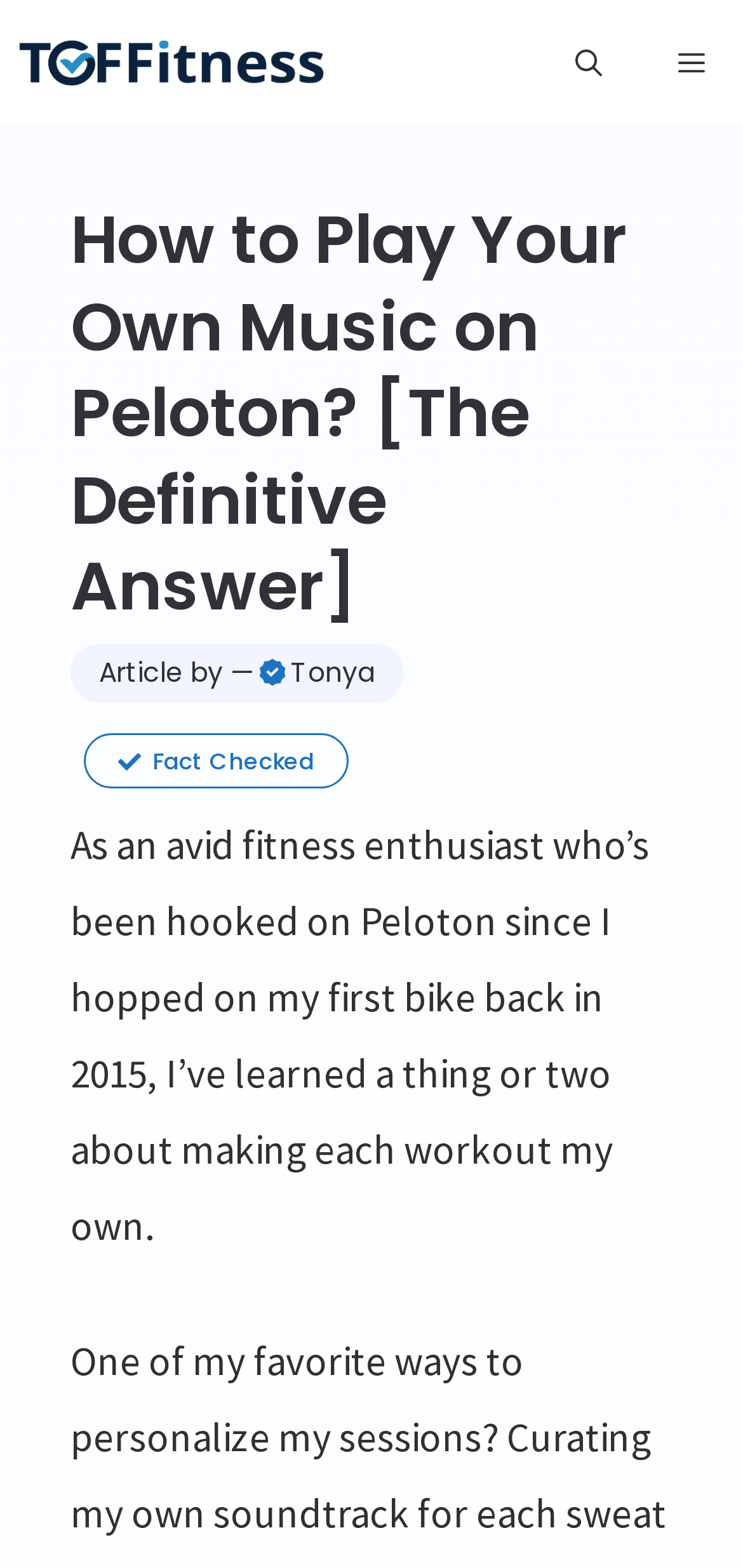Offer a thorough description of the webpage.

The webpage is about customizing Peloton rides with personal music preferences. At the top left corner, there is a link to "TGFFitness" accompanied by an image with the same name. On the top right corner, there is a button labeled "Menu" and a link to "Open Search Bar" next to it. 

Below the top navigation bar, the main content area begins with a heading that reads "How to Play Your Own Music on Peloton? [The Definitive Answer]". Underneath the heading, there is a text "Article by —" followed by a small image and a link to the author's name, "Tonya". 

To the left of the author's information, there is an empty link. Below the author's section, there is a text "Fact Checked" and a paragraph of text that starts with "As an avid fitness enthusiast who’s been hooked on Peloton since I hopped on my first bike back in 2015...". This paragraph takes up most of the main content area.